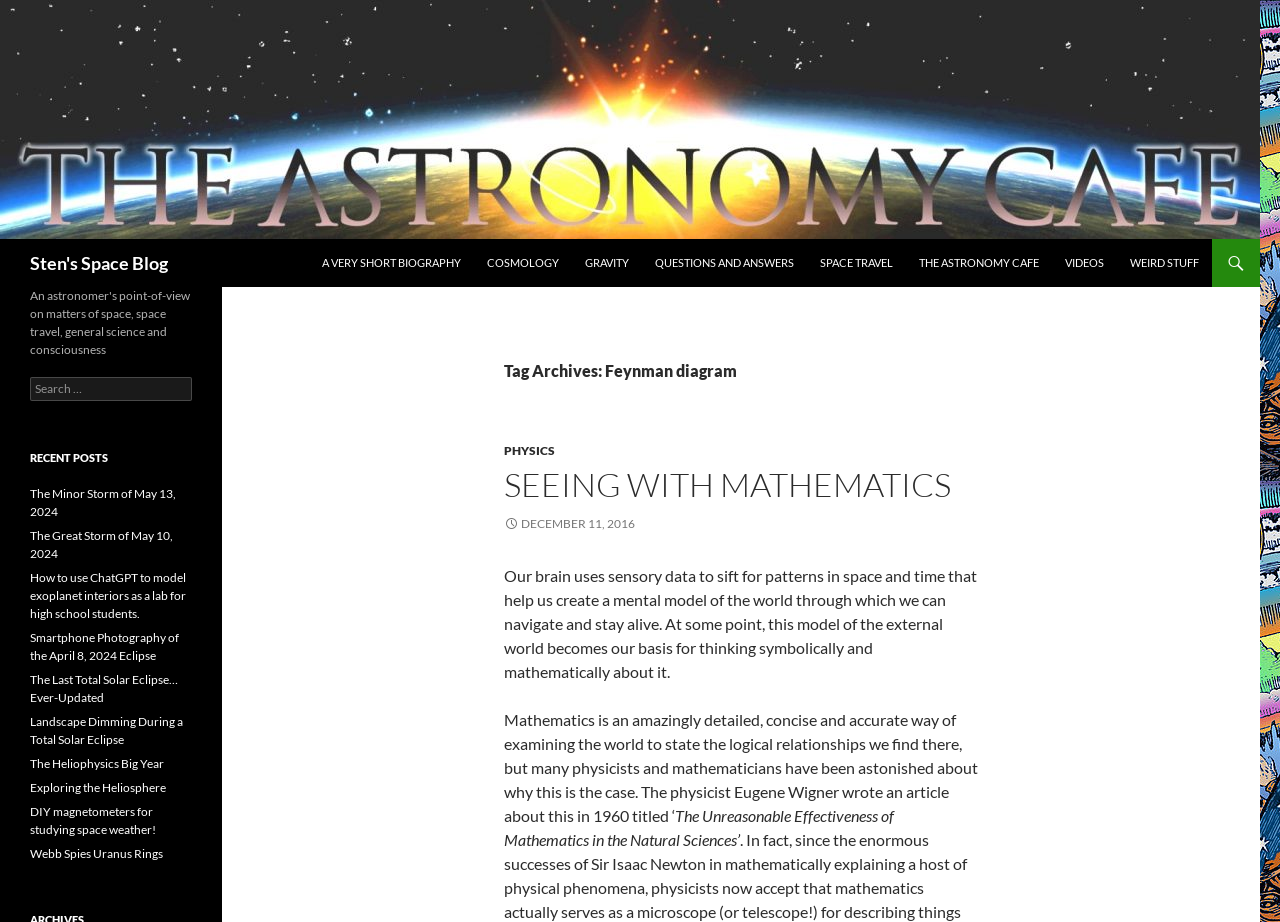What is the blog's name?
Using the information from the image, provide a comprehensive answer to the question.

The blog's name can be found in the top-left corner of the webpage, where it is written as 'Sten's Space Blog' in a heading element.